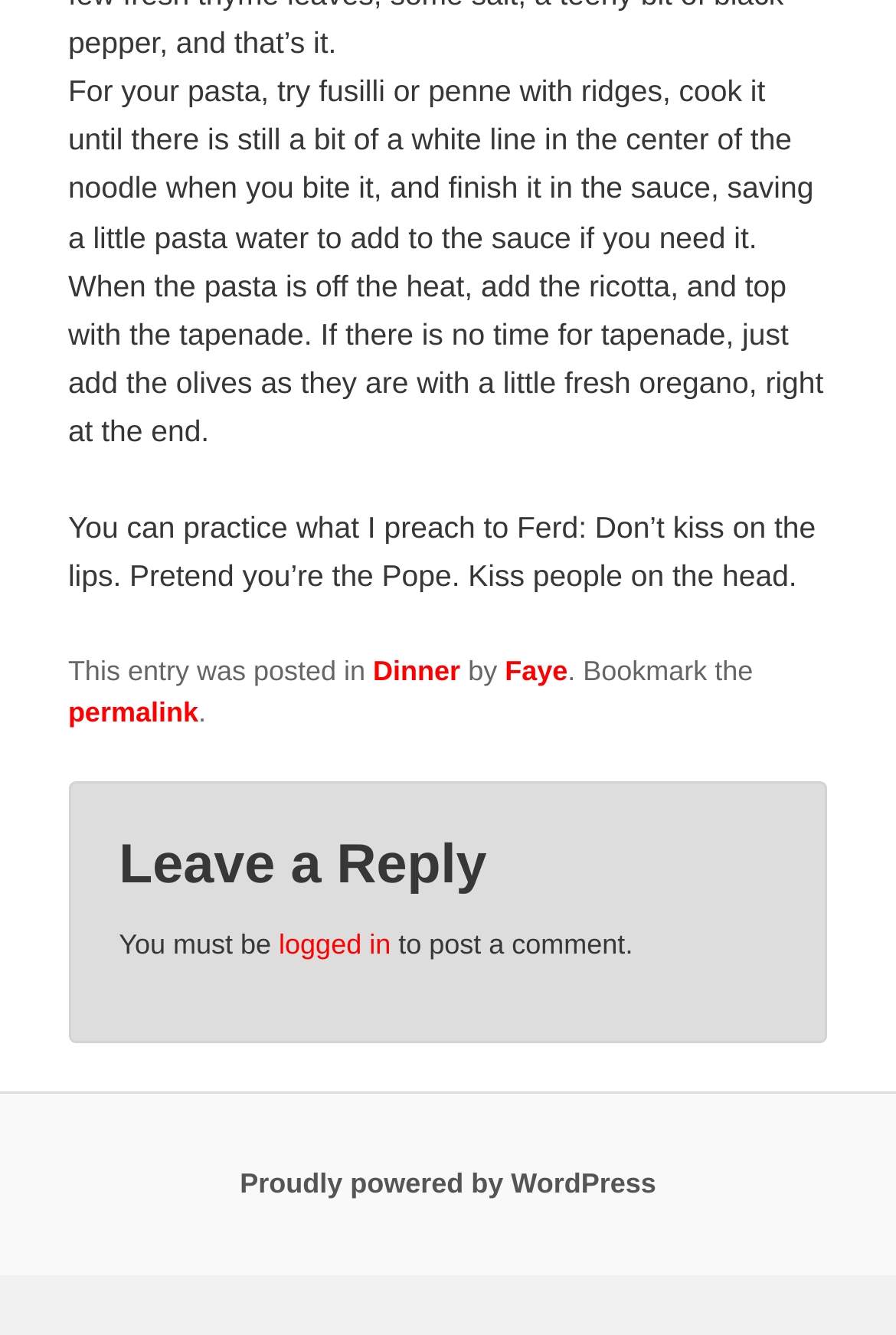Please find the bounding box coordinates (top-left x, top-left y, bottom-right x, bottom-right y) in the screenshot for the UI element described as follows: logged in

[0.311, 0.695, 0.436, 0.719]